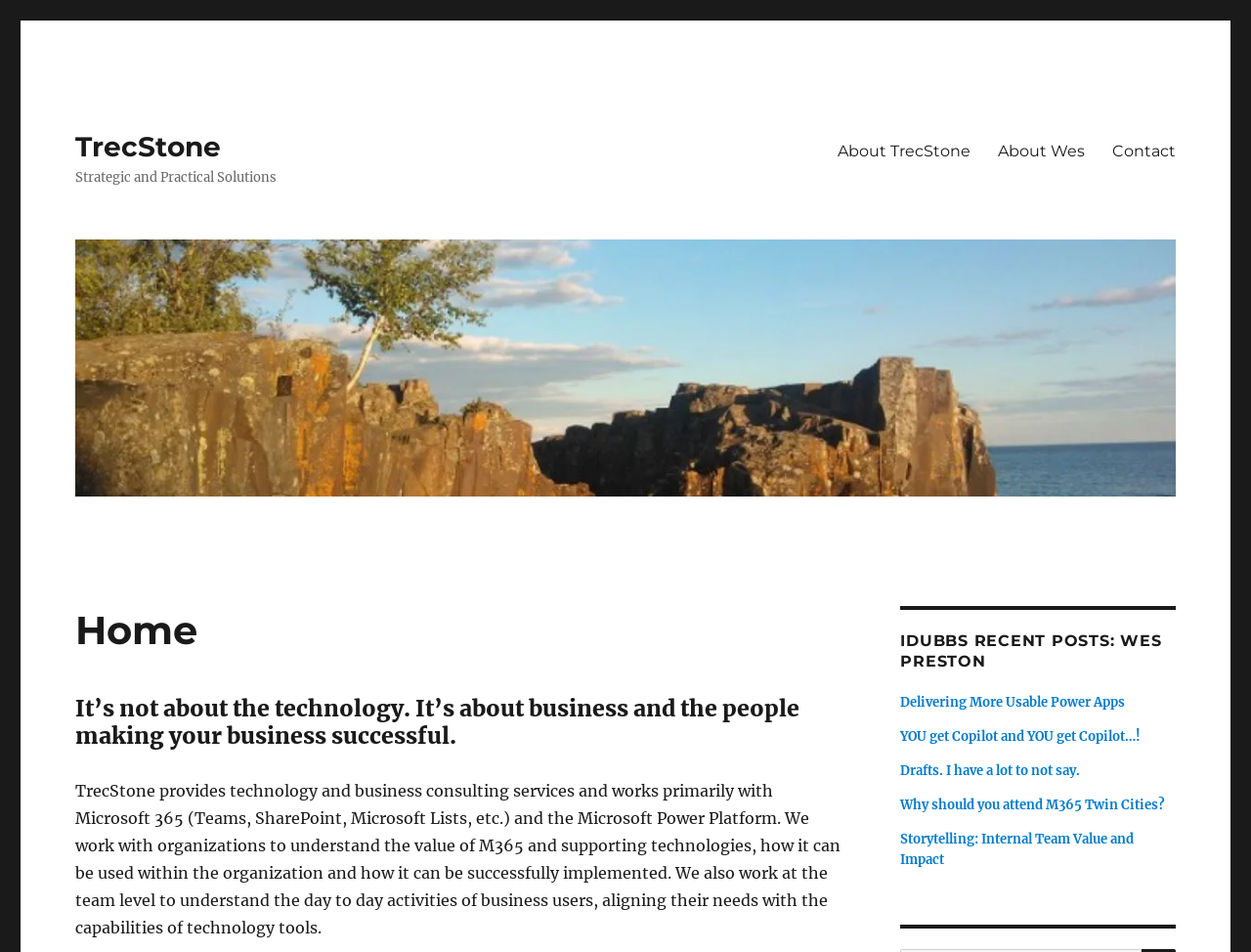What is the format of the content on the webpage?
Please answer using one word or phrase, based on the screenshot.

Blog posts